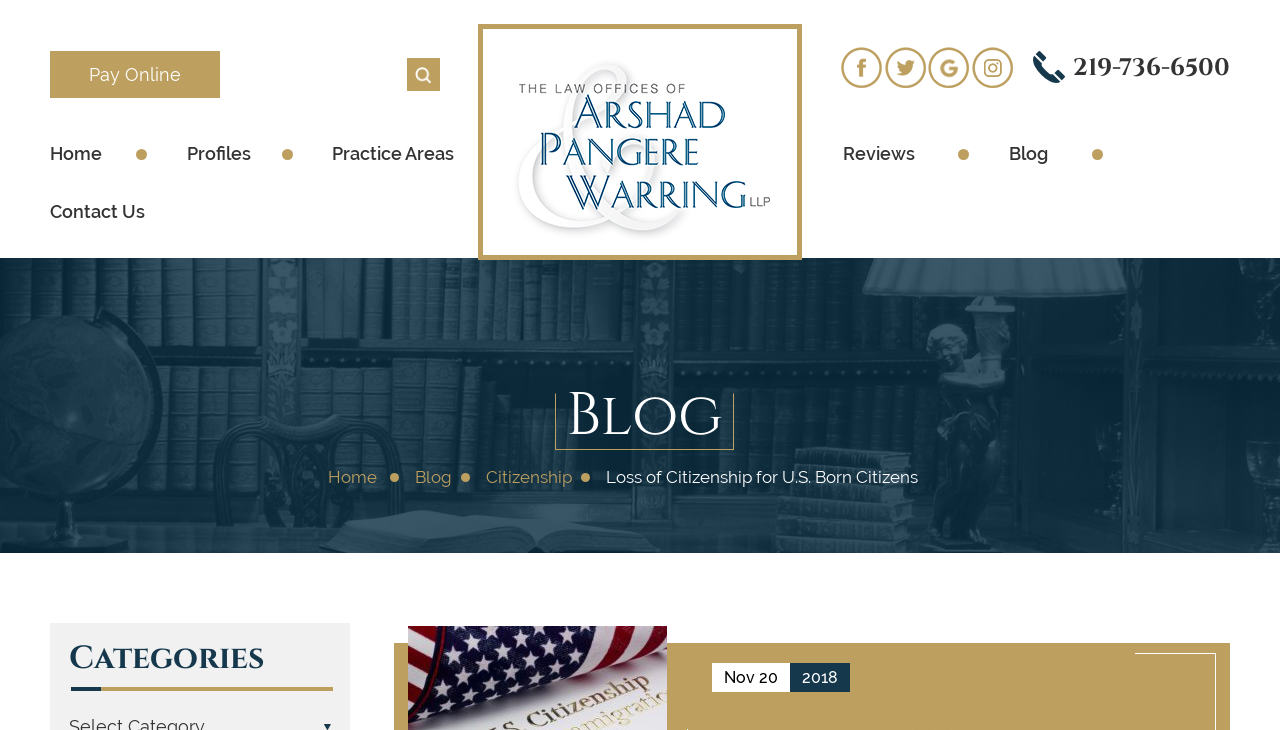What is the purpose of the button with the text 'Clear'?
Refer to the image and answer the question using a single word or phrase.

To clear the search box